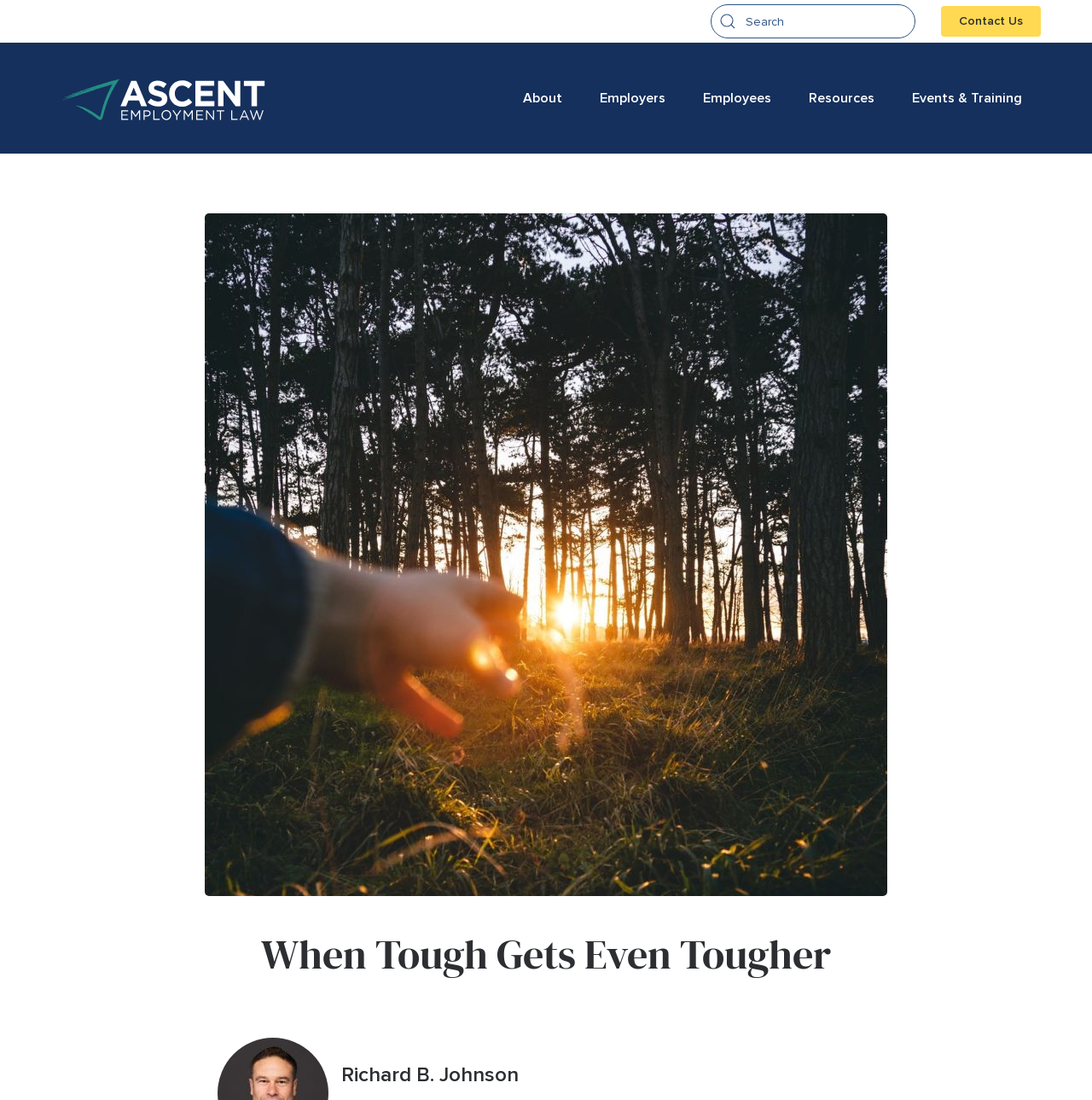Respond with a single word or phrase to the following question:
What is the title of the main article?

When Tough Gets Even Tougher